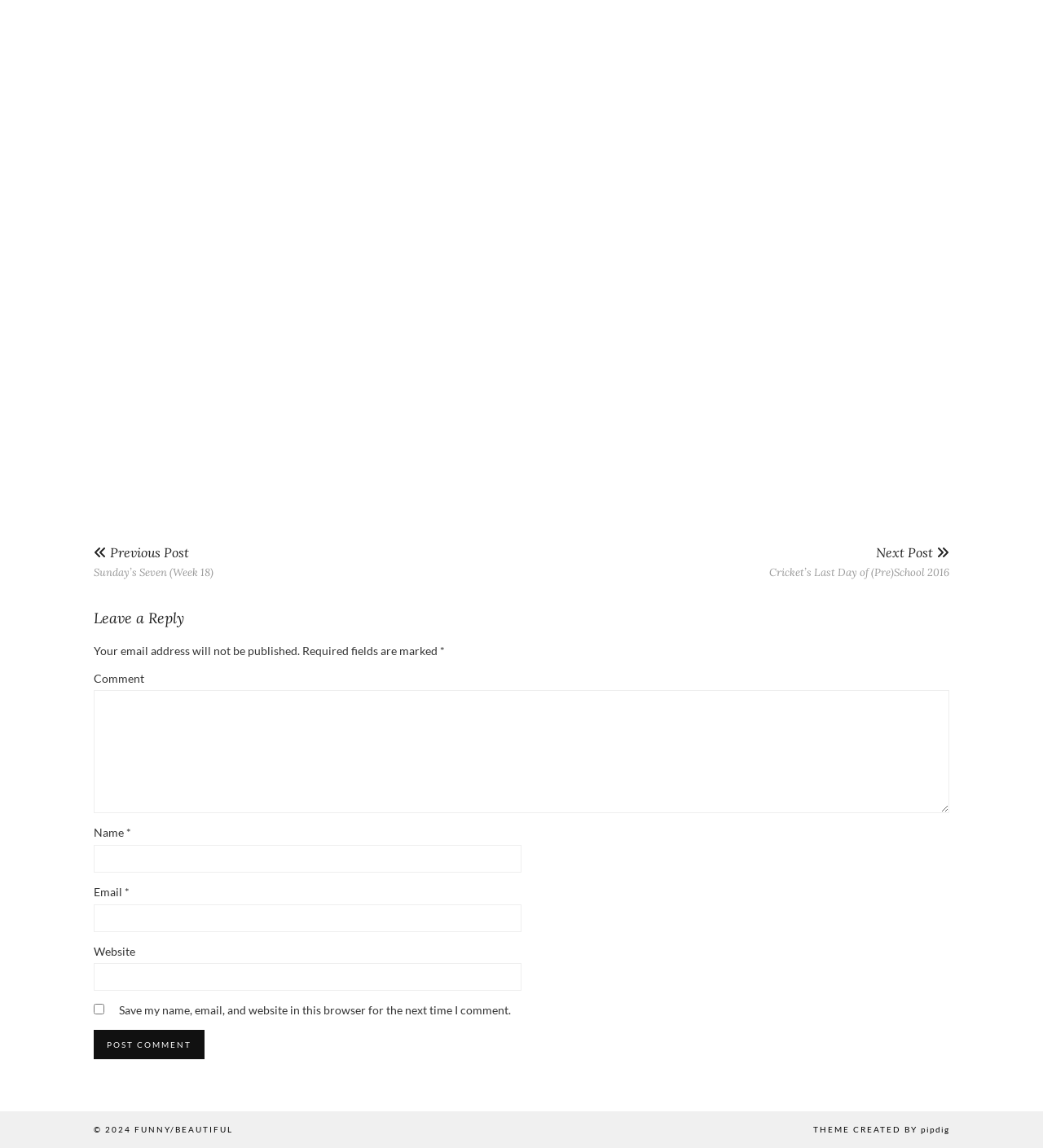Locate the bounding box coordinates of the clickable region necessary to complete the following instruction: "Learn more about Benjamin Franklin Day". Provide the coordinates in the format of four float numbers between 0 and 1, i.e., [left, top, right, bottom].

None